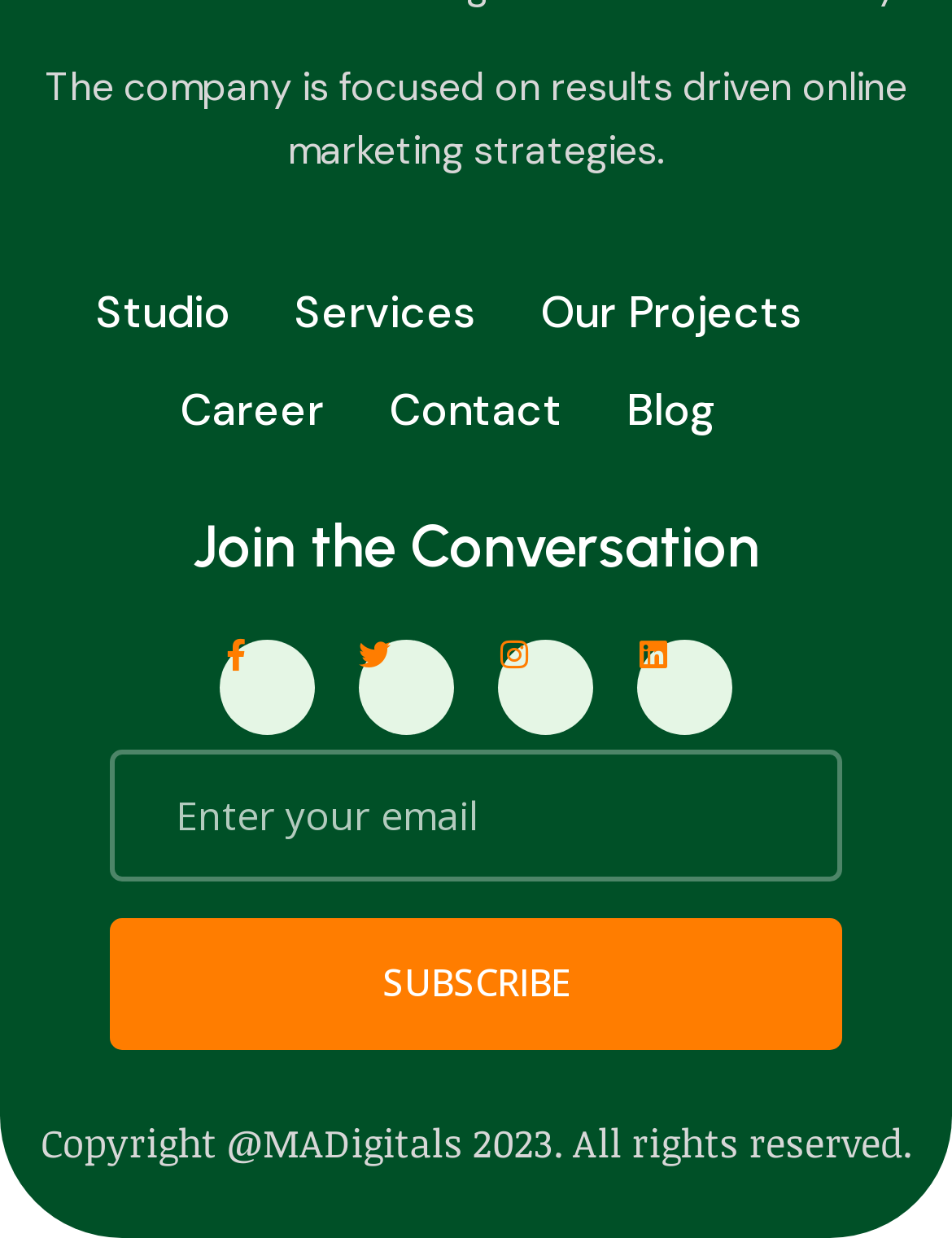What is the purpose of the textbox?
Please respond to the question with as much detail as possible.

The textbox is labeled 'Enter your email' and is required, suggesting that it is used to collect email addresses from users, likely for a newsletter or subscription.